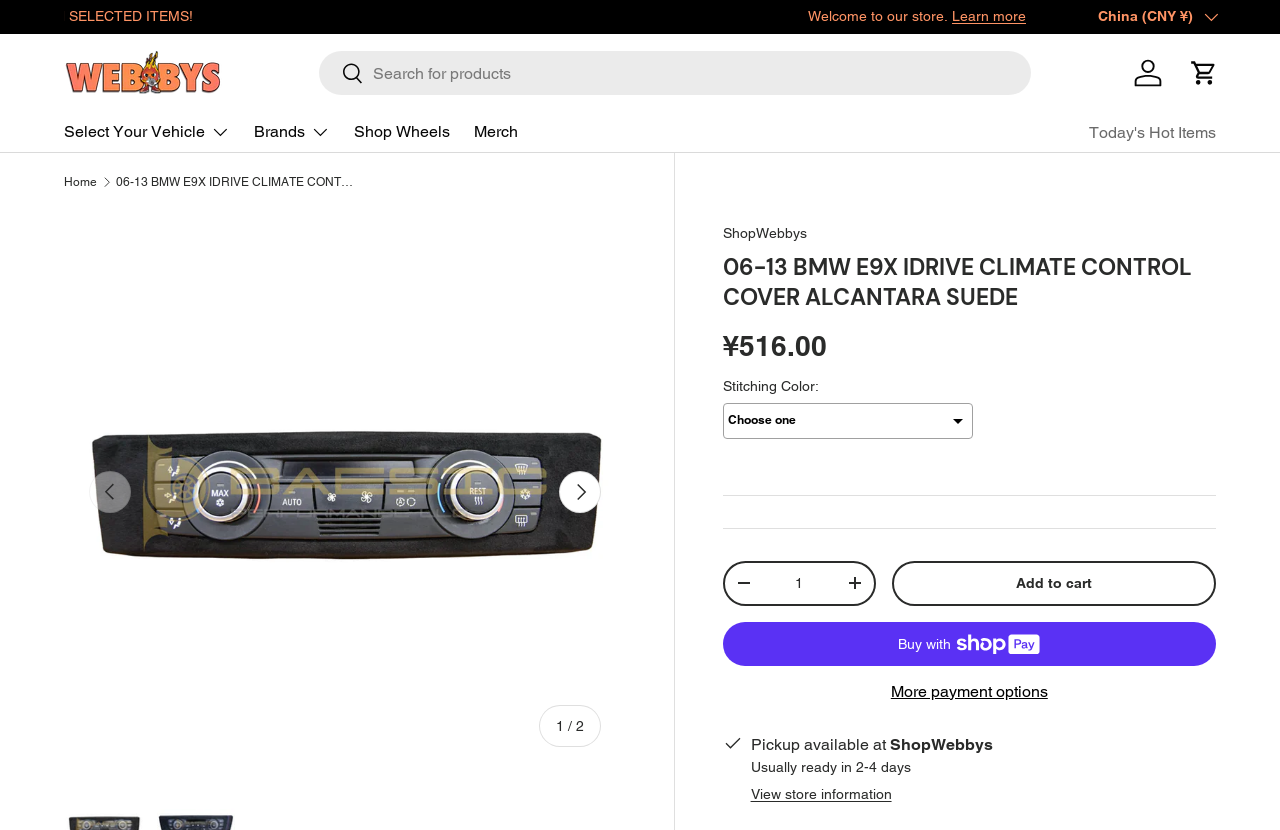What is the purpose of the '-' button?
Answer the question based on the image using a single word or a brief phrase.

Decrease quantity